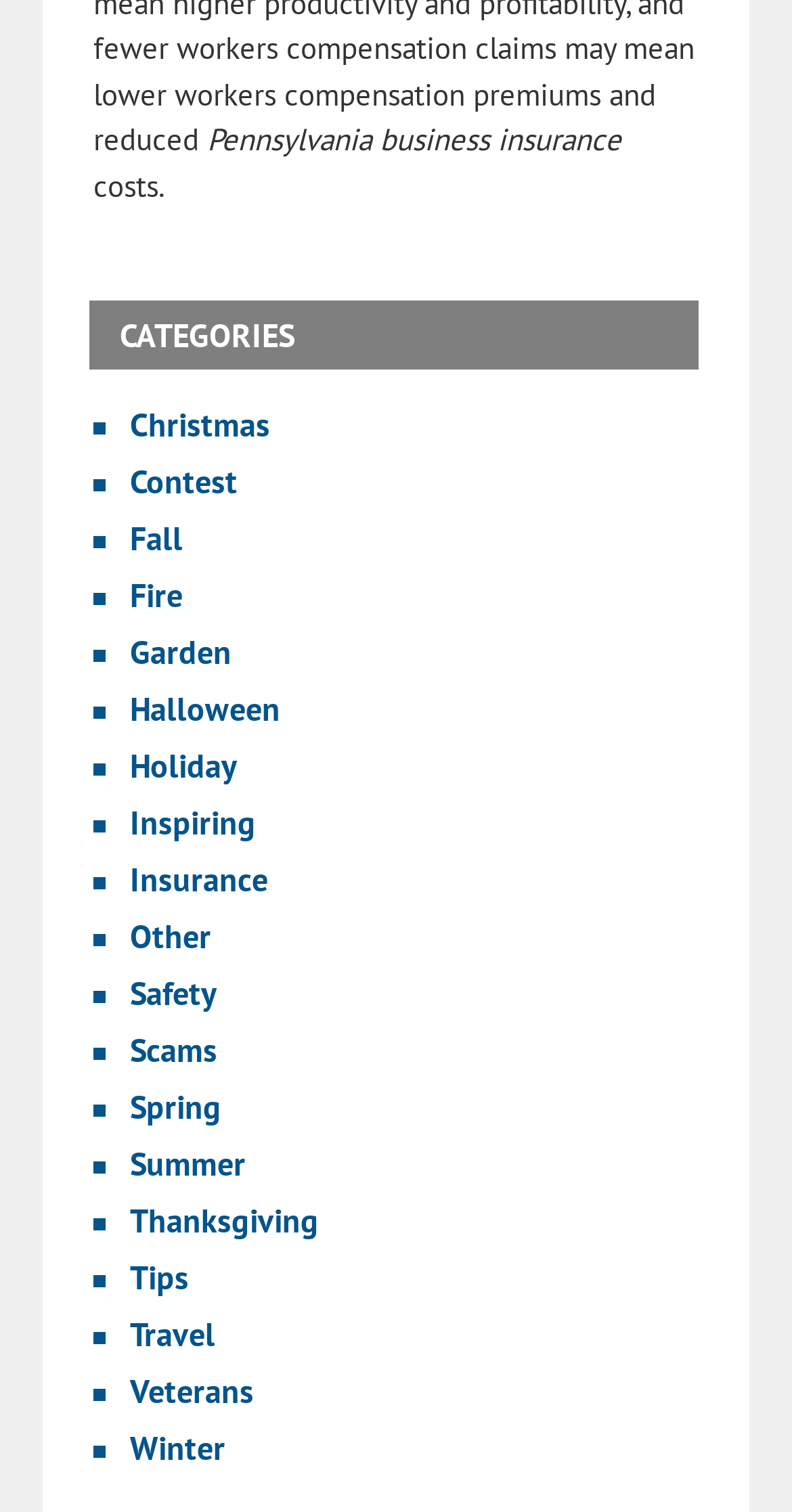Provide the bounding box coordinates of the UI element this sentence describes: "Holiday".

[0.164, 0.493, 0.3, 0.52]